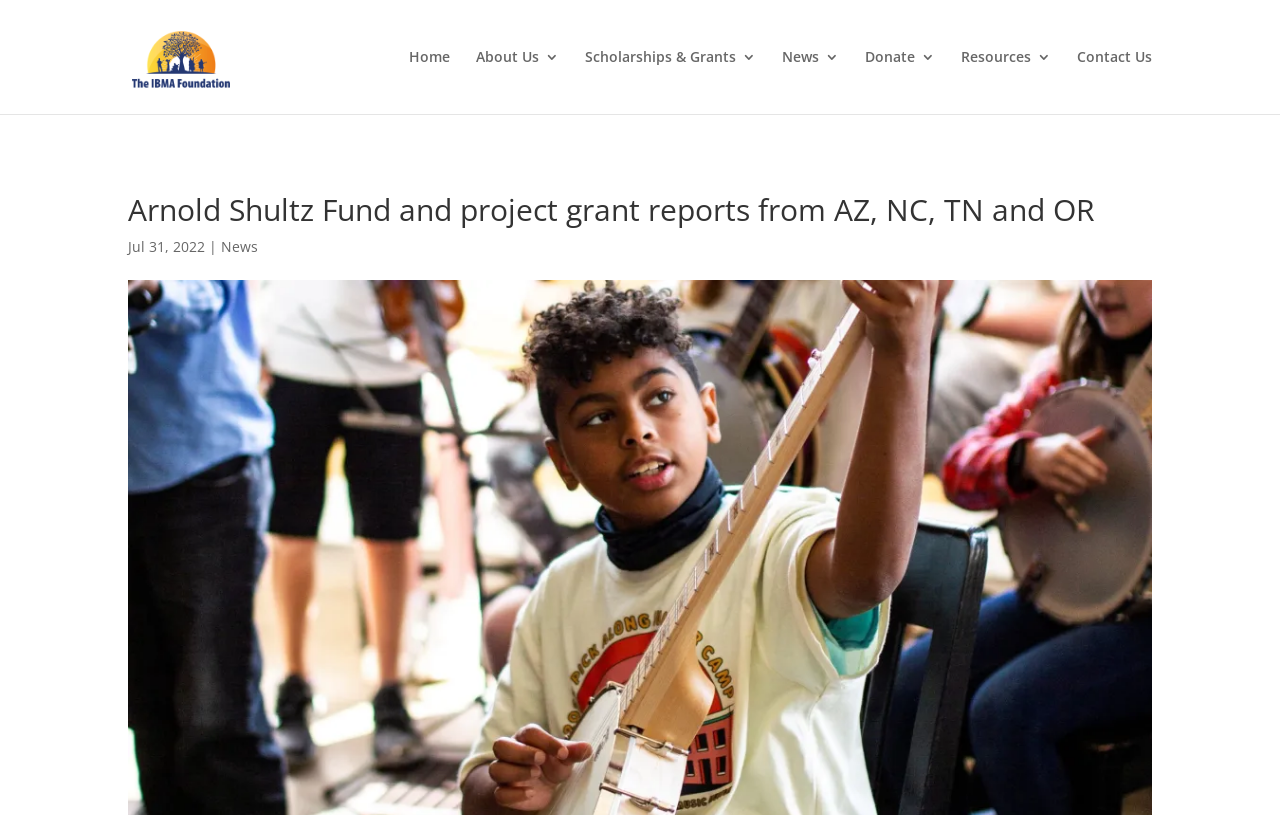What is the purpose of the webpage?
Based on the screenshot, respond with a single word or phrase.

Grant reports